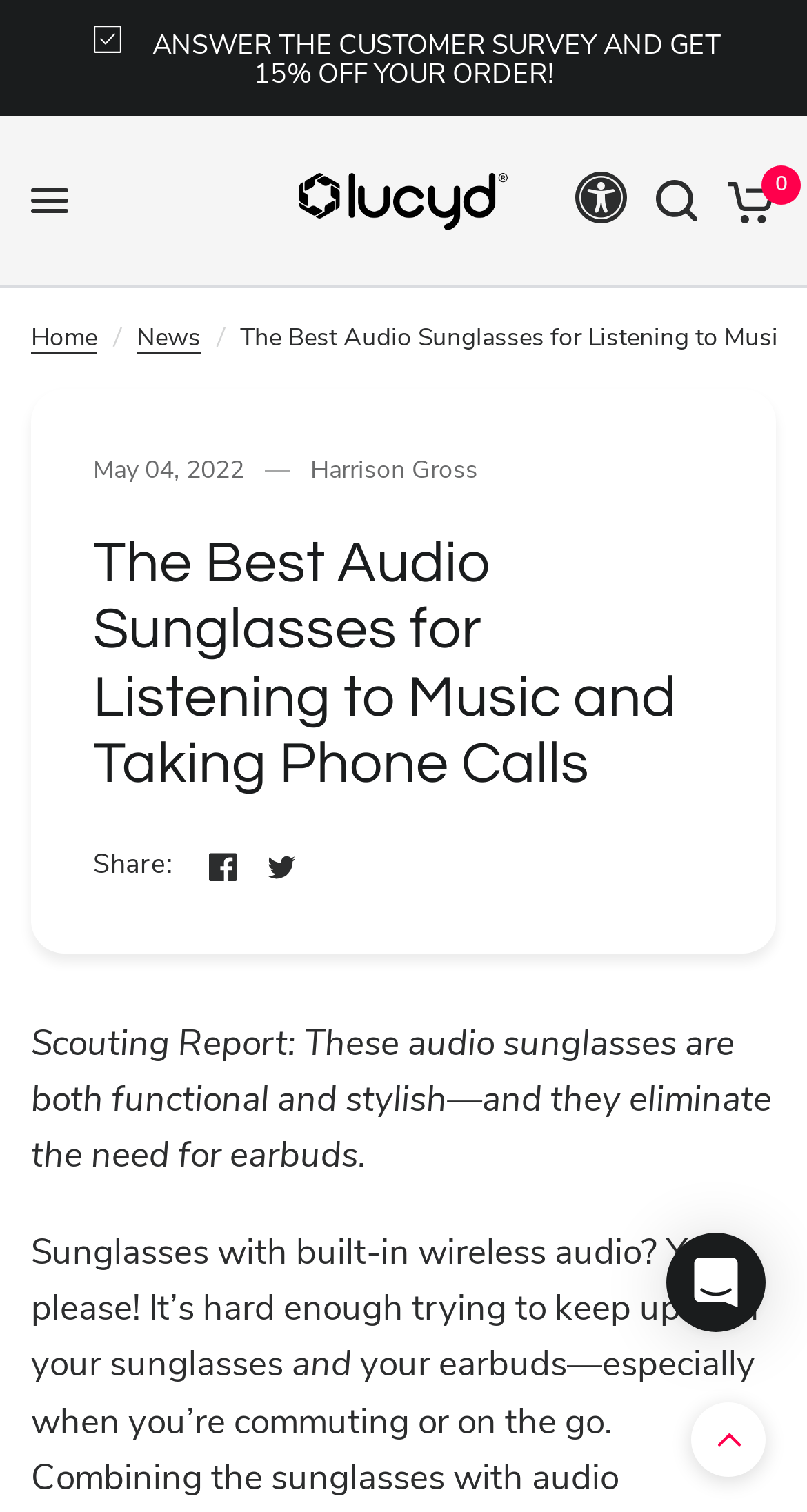Determine the bounding box coordinates for the clickable element to execute this instruction: "Click the 'LUCYD EYEWEAR' logo". Provide the coordinates as four float numbers between 0 and 1, i.e., [left, top, right, bottom].

[0.351, 0.103, 0.649, 0.162]